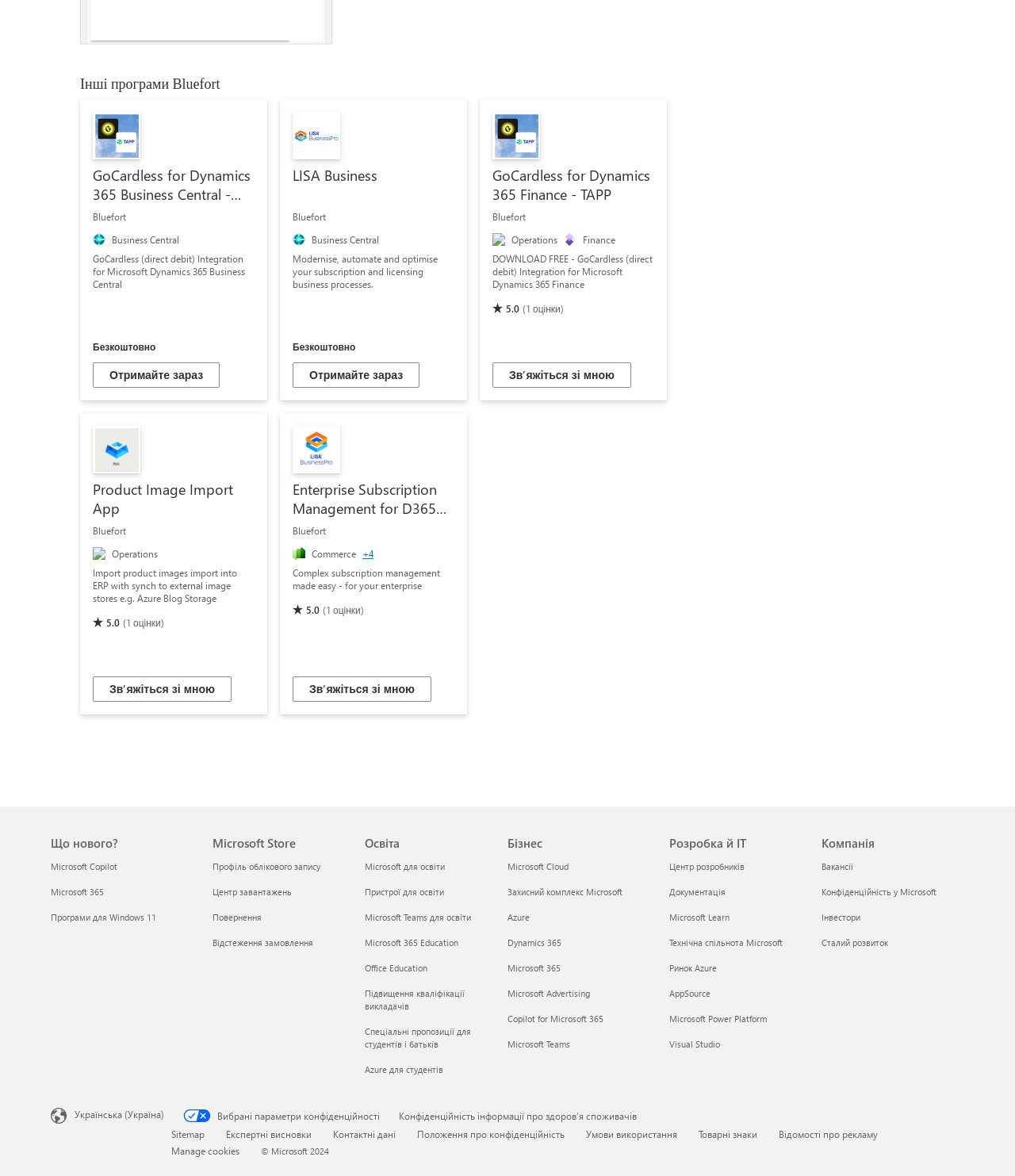What is the company name mentioned in the banner?
Please utilize the information in the image to give a detailed response to the question.

The banner at the top of the webpage has a heading 'Інші програми Bluefort', which indicates that the company name is Bluefort.